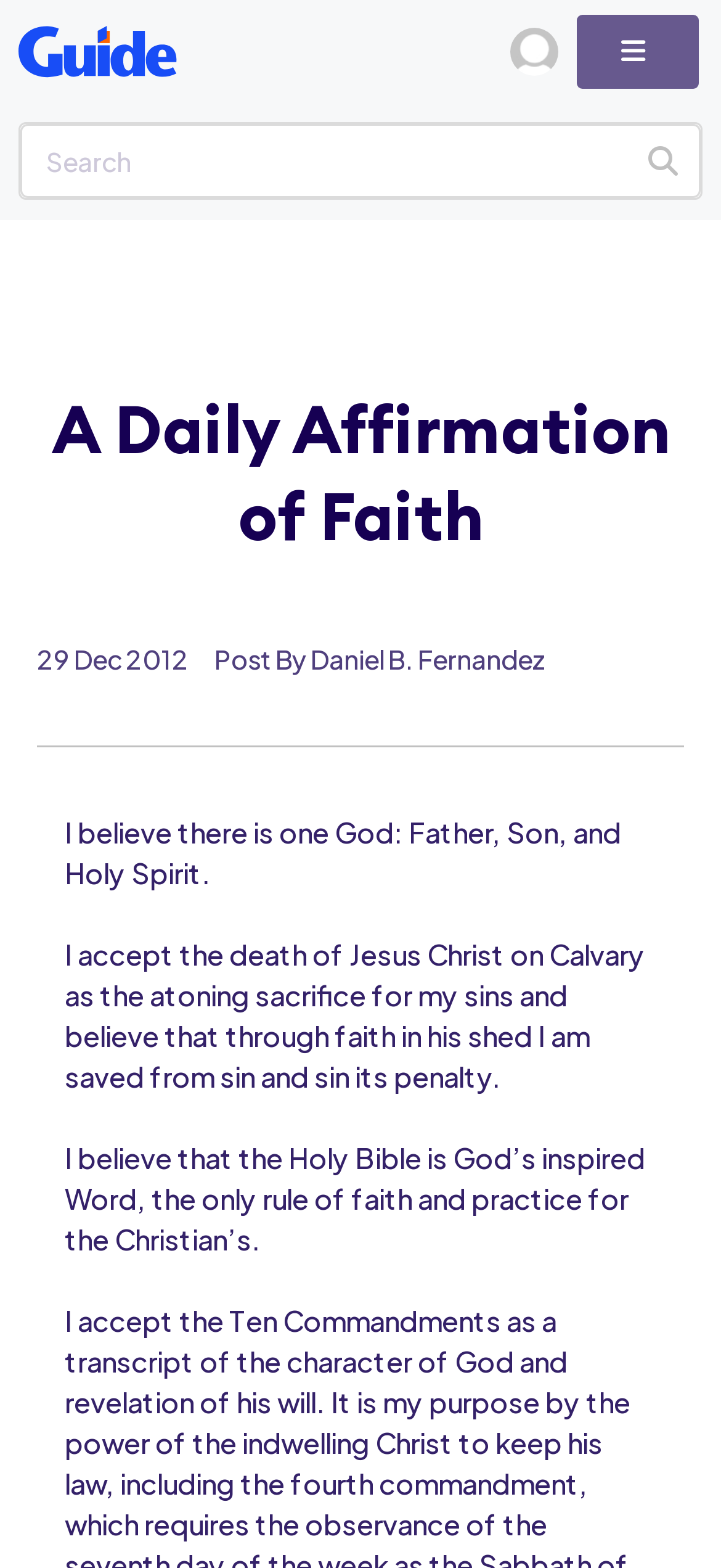Carefully examine the image and provide an in-depth answer to the question: Who is the author of the post?

I found the author of the post by looking at the static text element with the content 'Post By Daniel B. Fernandez' which is located below the date of the post, indicating the author's name.